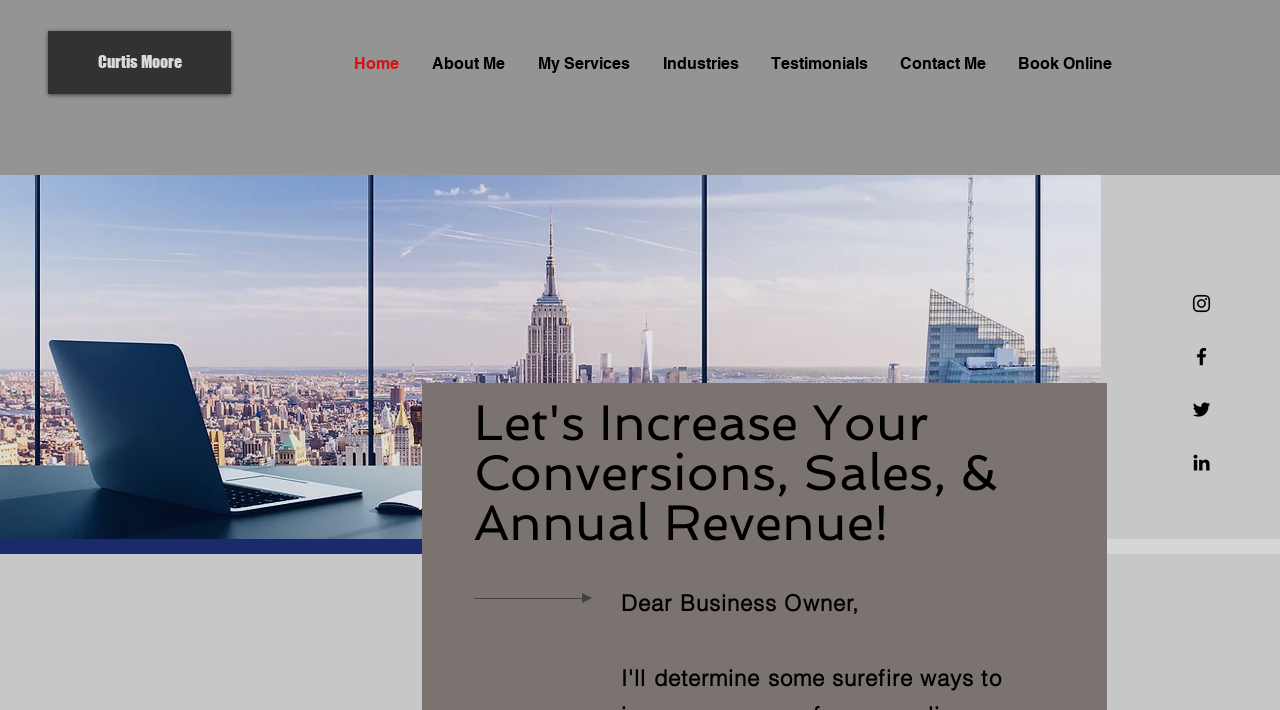Specify the bounding box coordinates of the area to click in order to execute this command: 'Access 'btclmbdqooikipgh6namhjeg2ybp4qvgjisjc4wytnjn6tmp3uxwccid.onion''. The coordinates should consist of four float numbers ranging from 0 to 1, and should be formatted as [left, top, right, bottom].

None